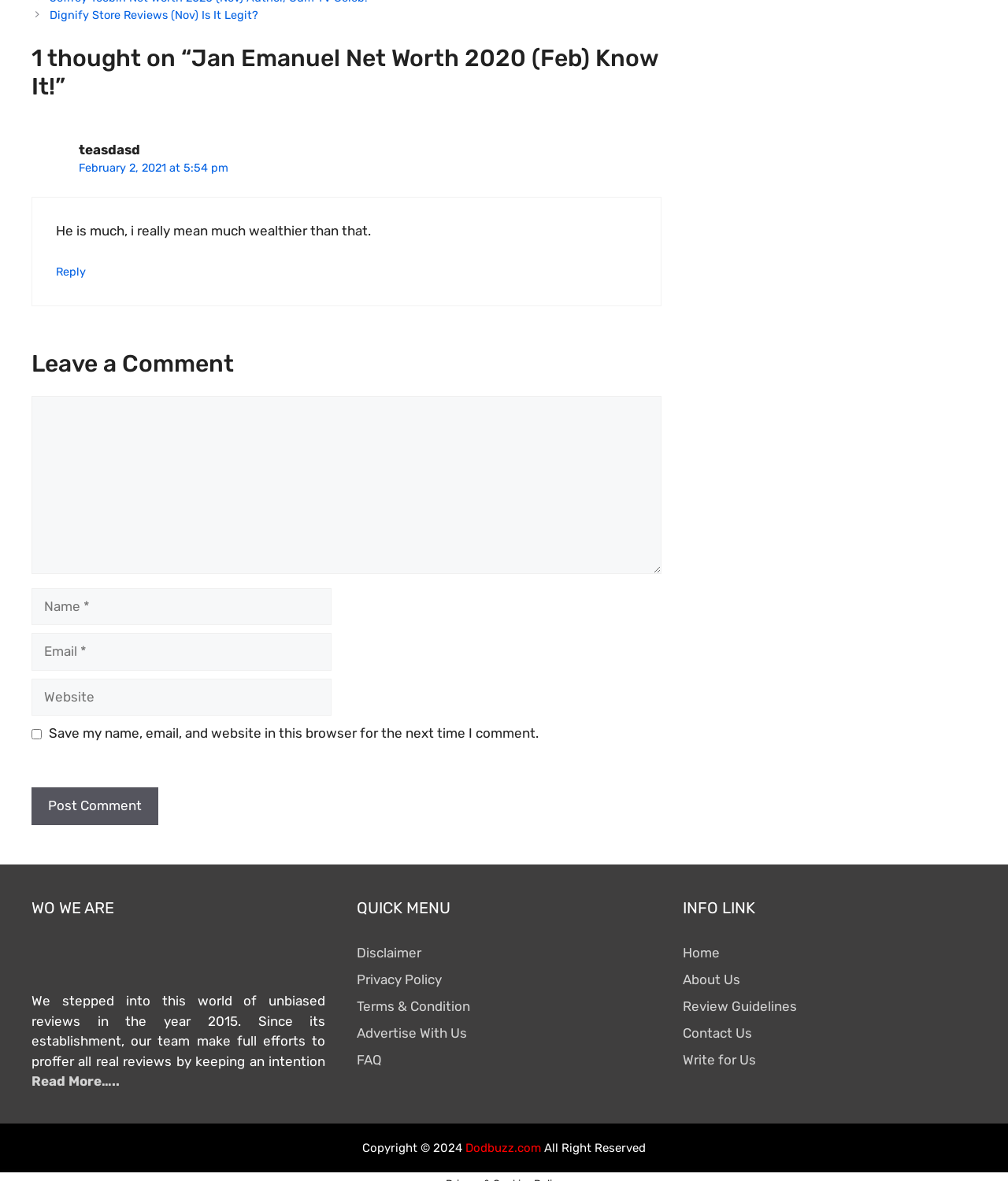Determine the bounding box coordinates of the clickable region to follow the instruction: "Visit Disclaimer".

[0.354, 0.8, 0.418, 0.813]